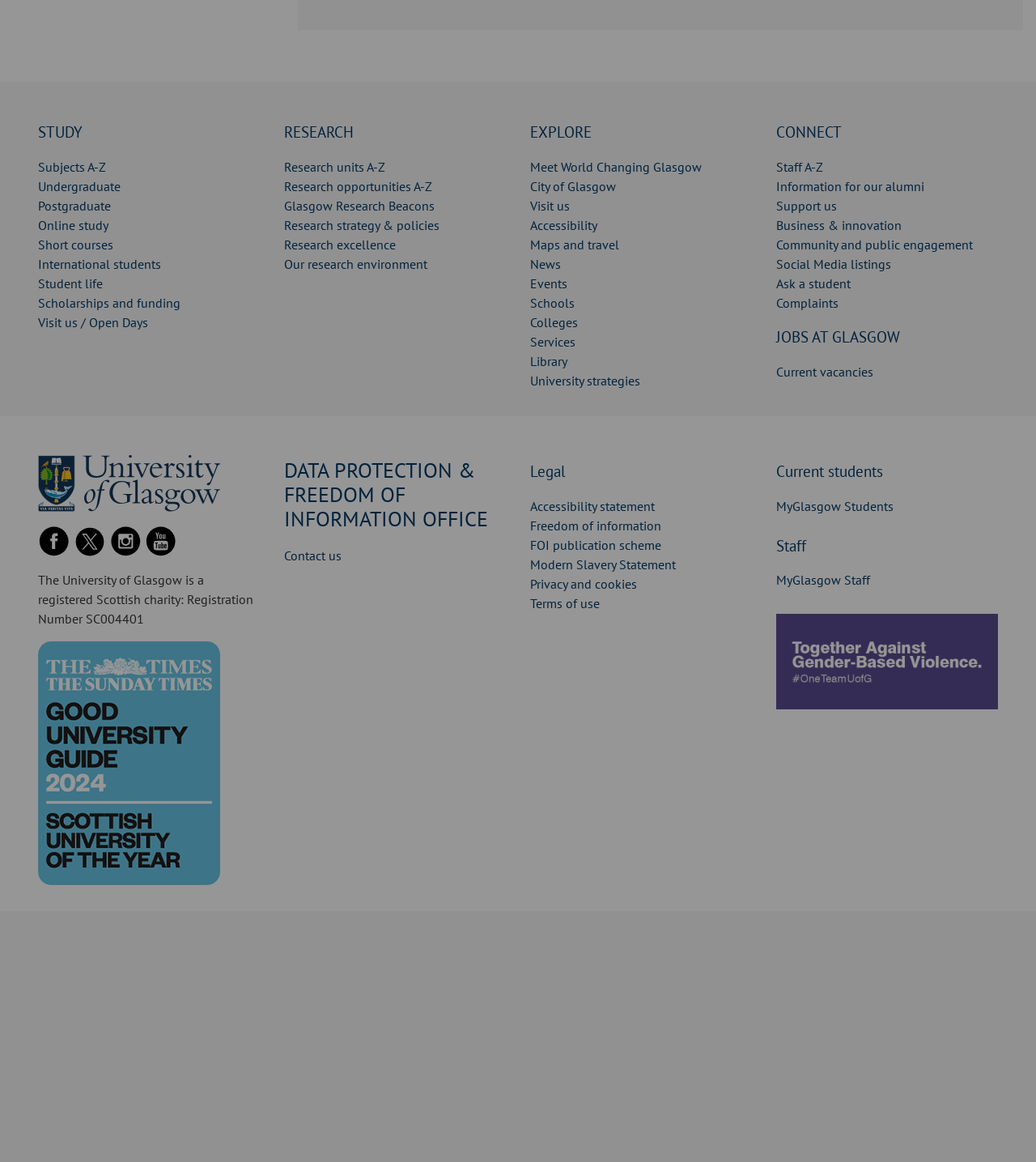Reply to the question with a brief word or phrase: How many social media links are there at the bottom of the webpage?

4